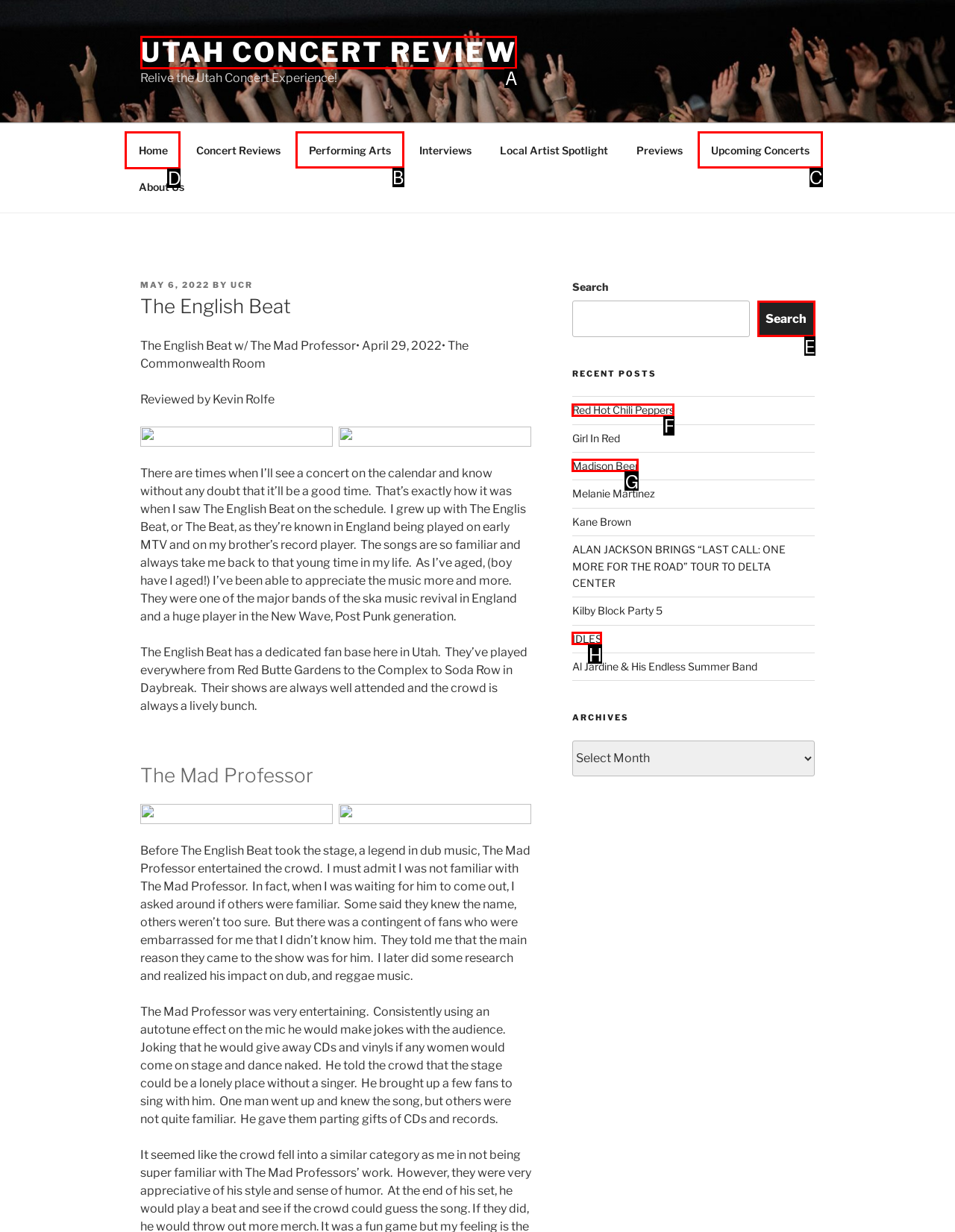Determine the appropriate lettered choice for the task: Click on the 'Home' link. Reply with the correct letter.

D